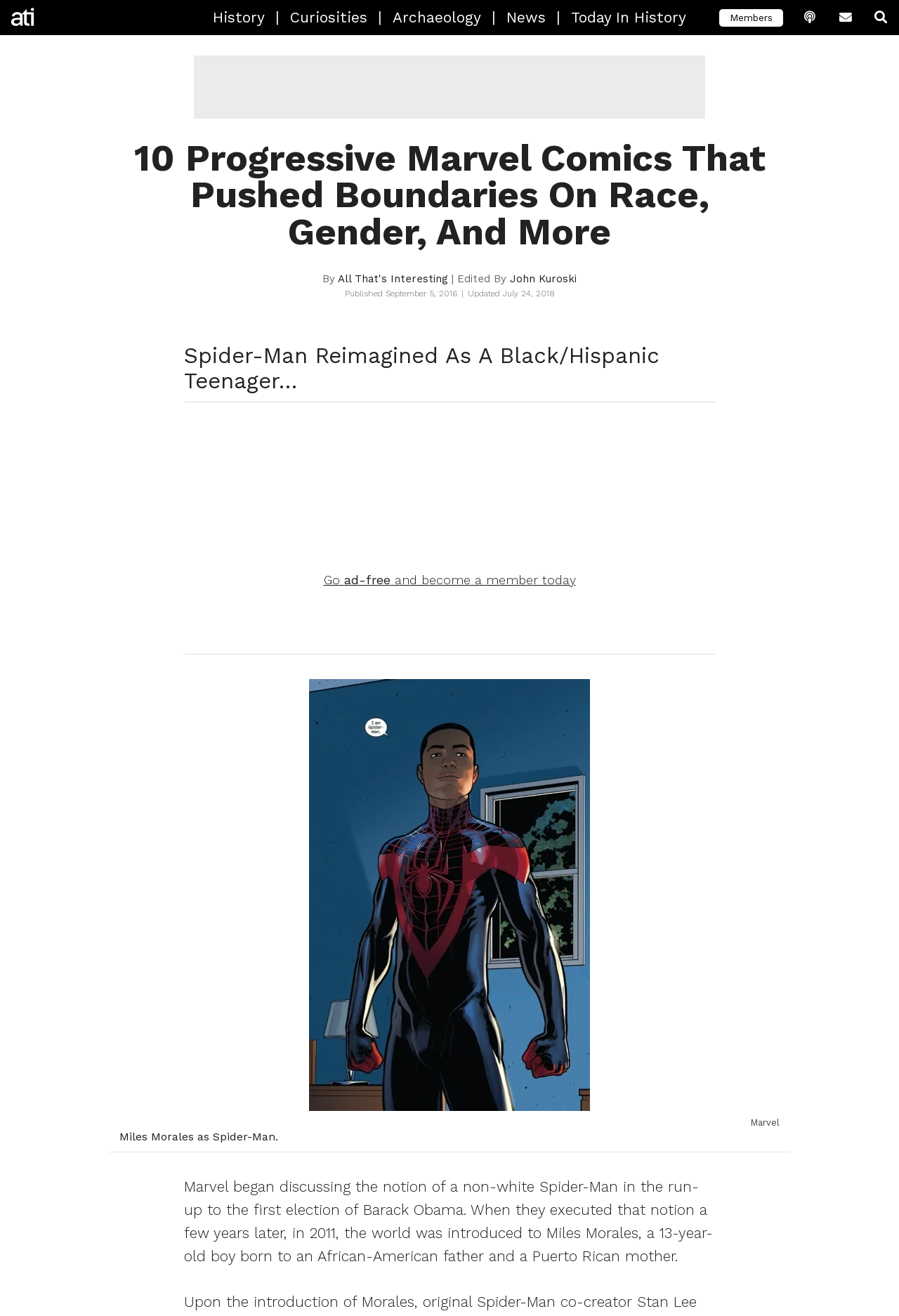Provide a comprehensive caption for the webpage.

The webpage is an article about progressive Marvel comics that pushed boundaries on race, gender, and more. At the top, there is a navigation bar with links to "All That's Interesting", "History", "Curiosities", "Archaeology", "News", "Today In History", "Members", and three social media icons. 

Below the navigation bar, there is a heading that displays the title of the article, "10 Progressive Marvel Comics That Pushed Boundaries On Race, Gender, And More". The author's name, "John Kuroski", and the publication dates, "September 5, 2016" and "Updated July 24, 2018", are displayed below the title.

The main content of the article starts with a heading that reads "Spider-Man Reimagined As A Black/Hispanic Teenager…". Below this heading, there is an image of Spider-Man Morales, accompanied by a caption. The article then discusses the introduction of Miles Morales as Spider-Man, a 13-year-old boy born to an African-American father and a Puerto Rican mother. The text also mentions Stan Lee, the original Spider-Man co-creator.